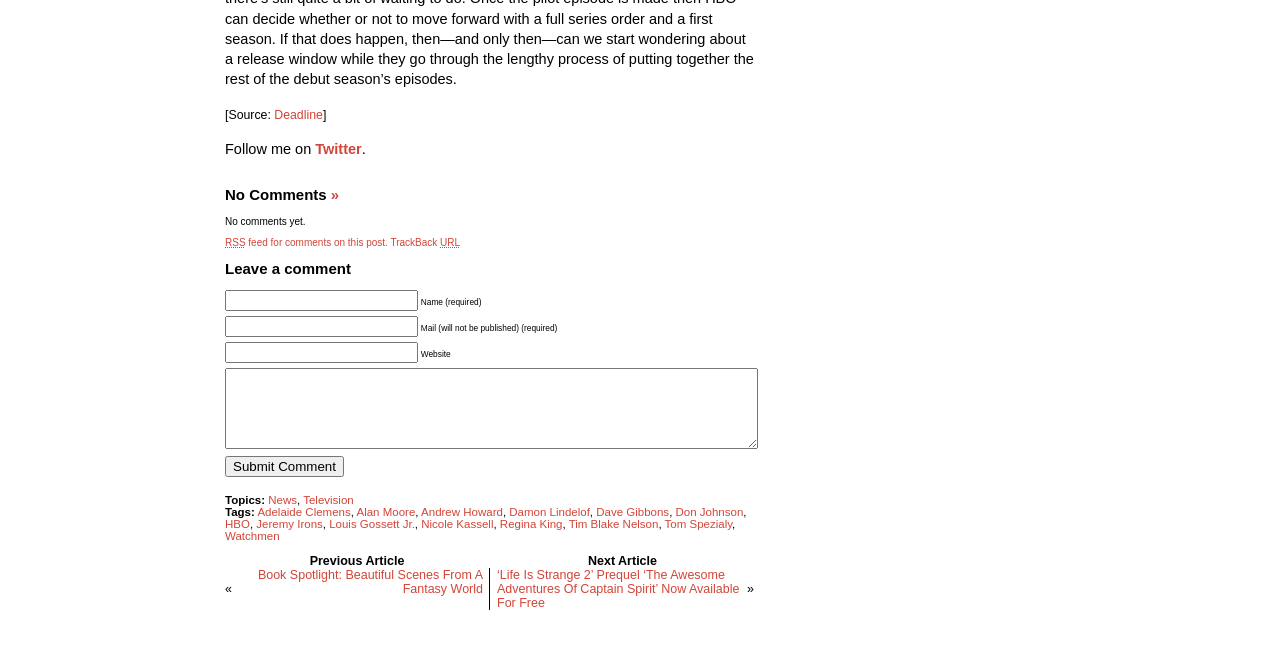Predict the bounding box coordinates of the area that should be clicked to accomplish the following instruction: "Click the 'Submit Comment' button". The bounding box coordinates should consist of four float numbers between 0 and 1, i.e., [left, top, right, bottom].

[0.176, 0.691, 0.269, 0.723]